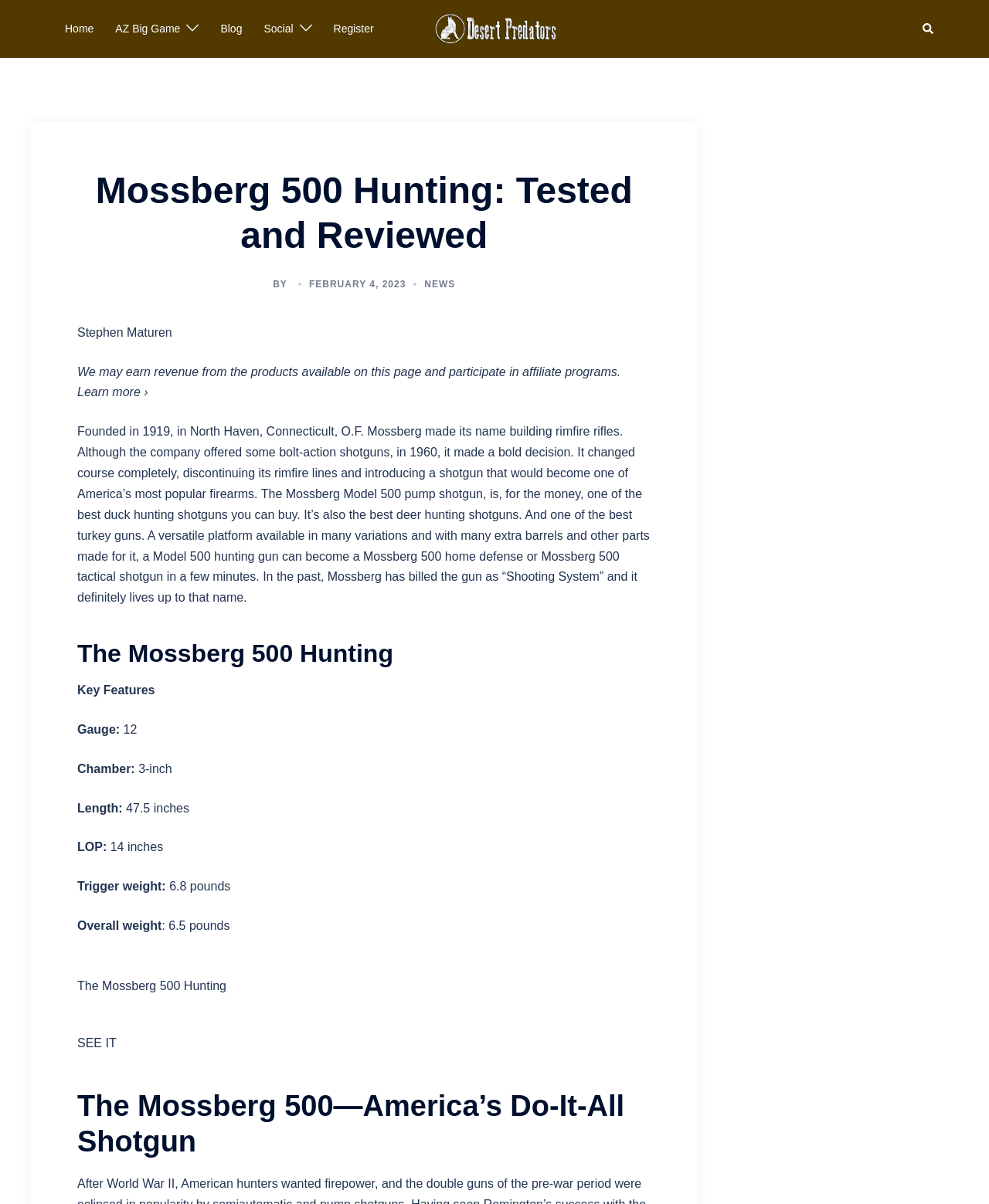Please find the bounding box coordinates of the element's region to be clicked to carry out this instruction: "Click on Home".

[0.066, 0.017, 0.095, 0.032]